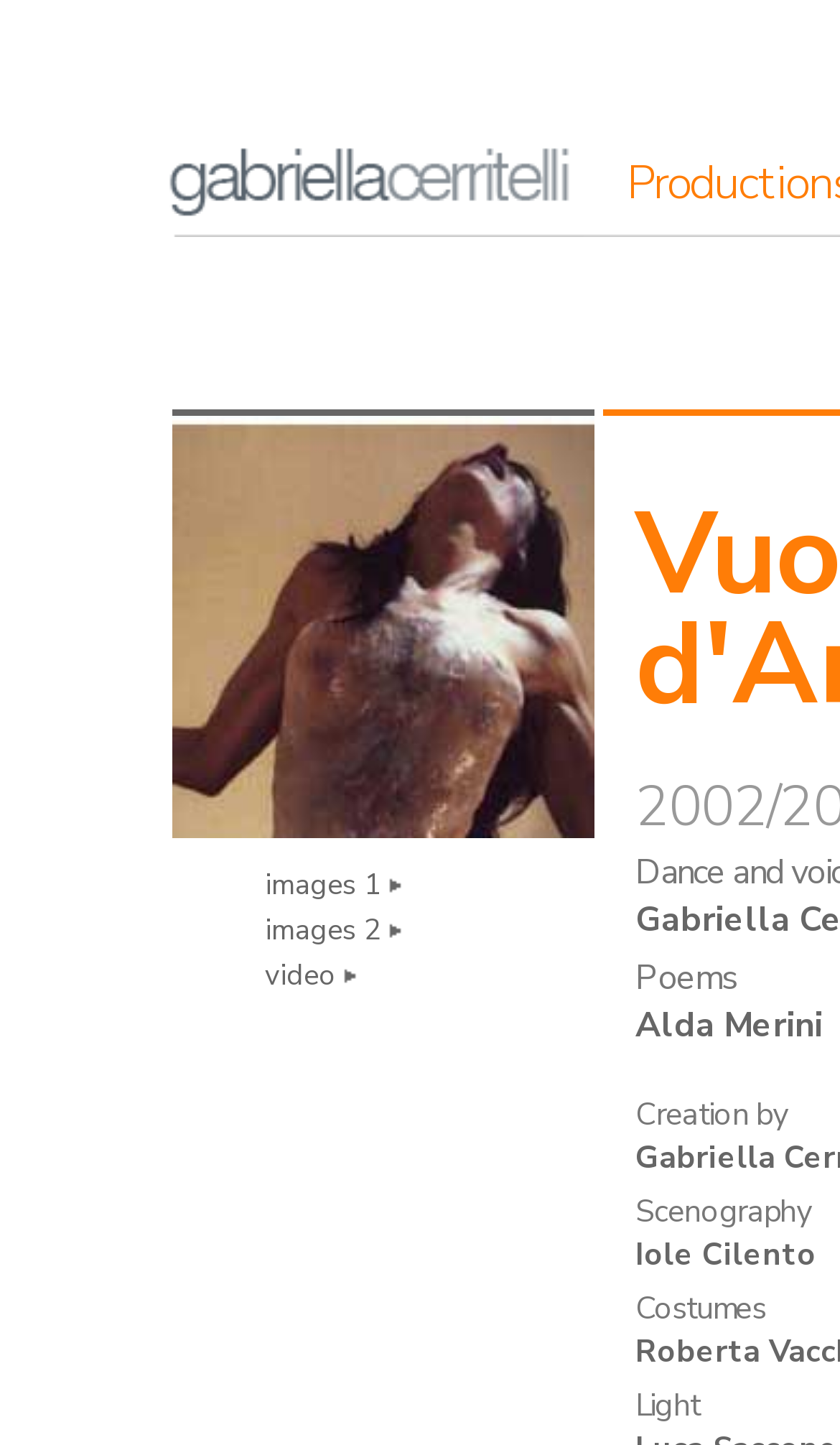What is the name of the person who created the scenography?
Give a one-word or short-phrase answer derived from the screenshot.

Iole Cilento